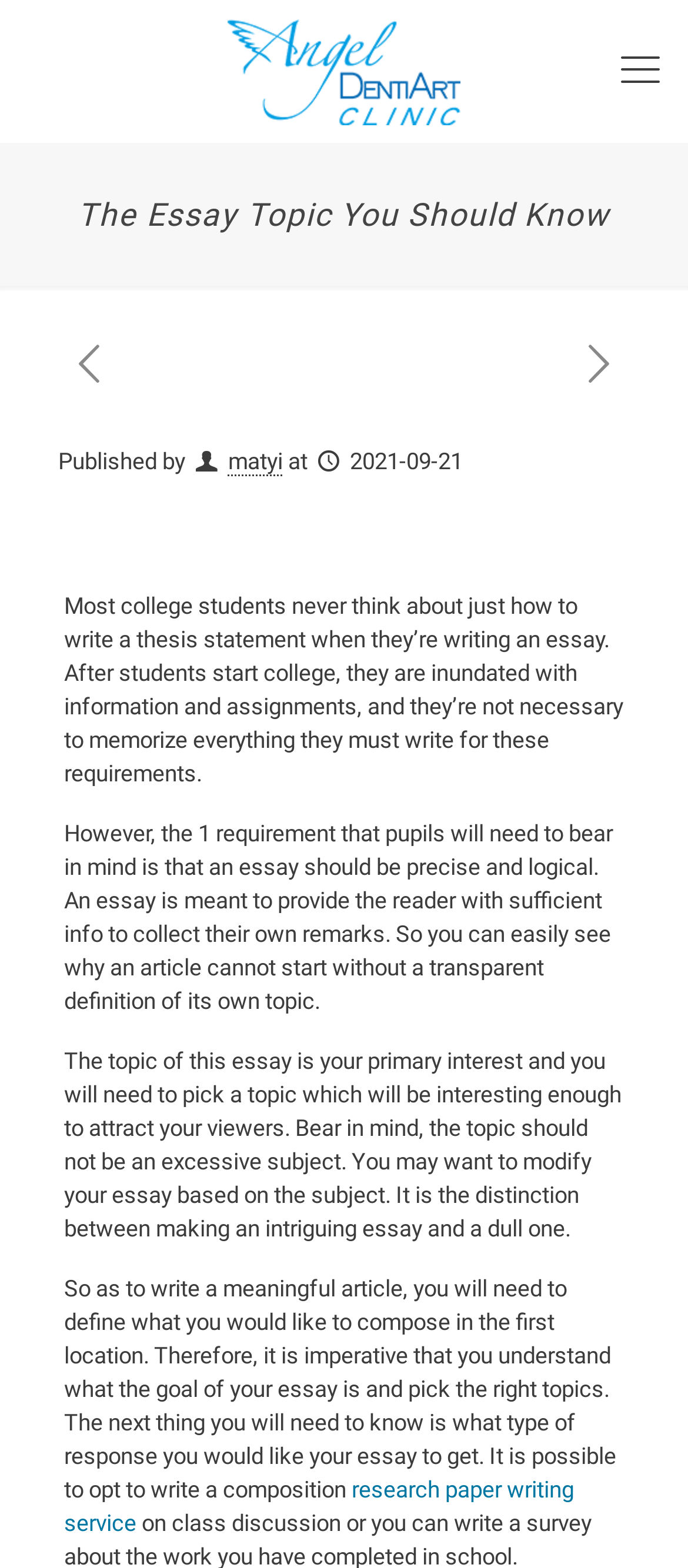Provide the bounding box coordinates of the UI element this sentence describes: "research paper writing service".

[0.093, 0.942, 0.834, 0.98]